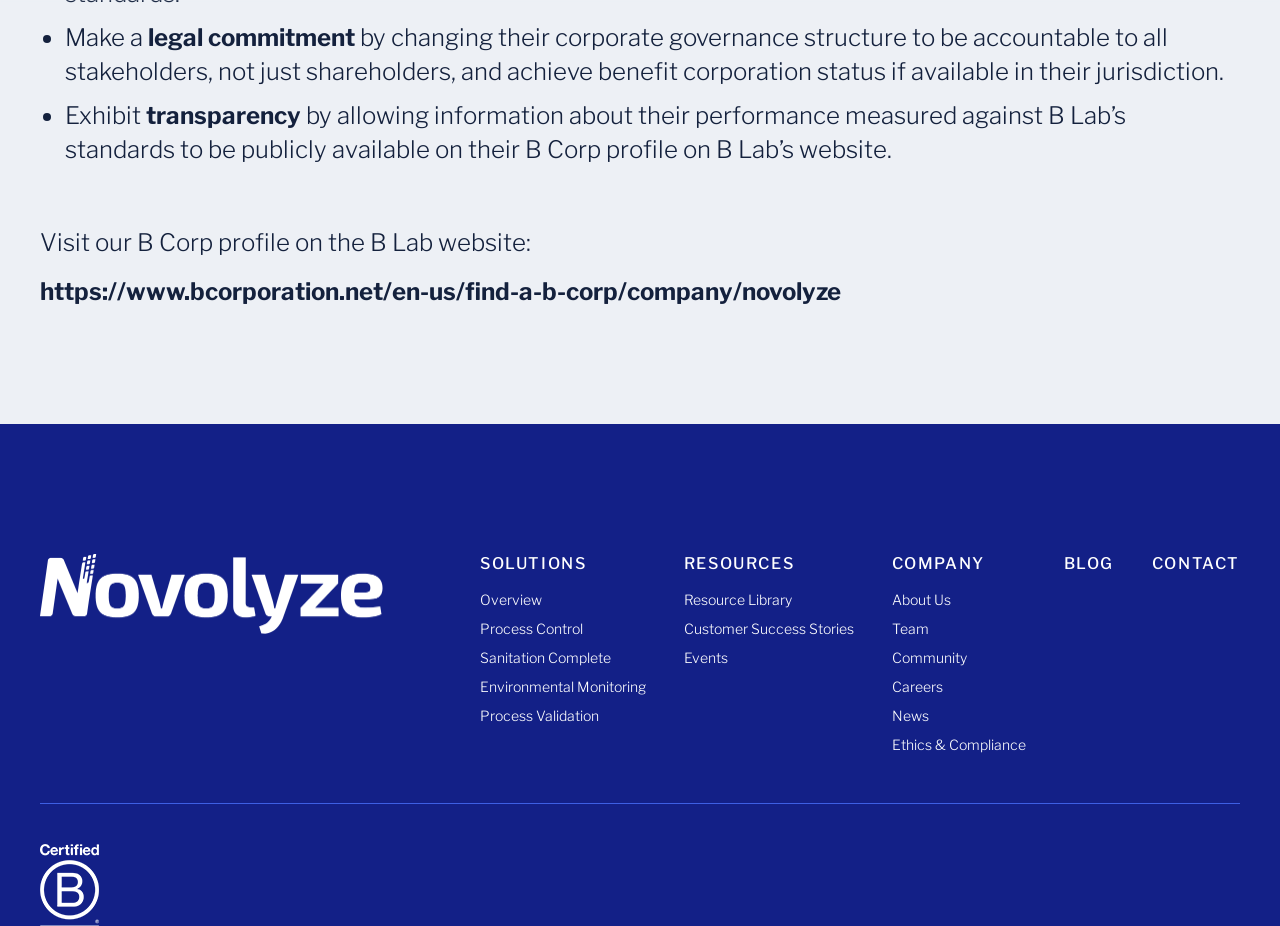Pinpoint the bounding box coordinates of the clickable element to carry out the following instruction: "Check out the BLOG."

[0.831, 0.598, 0.87, 0.618]